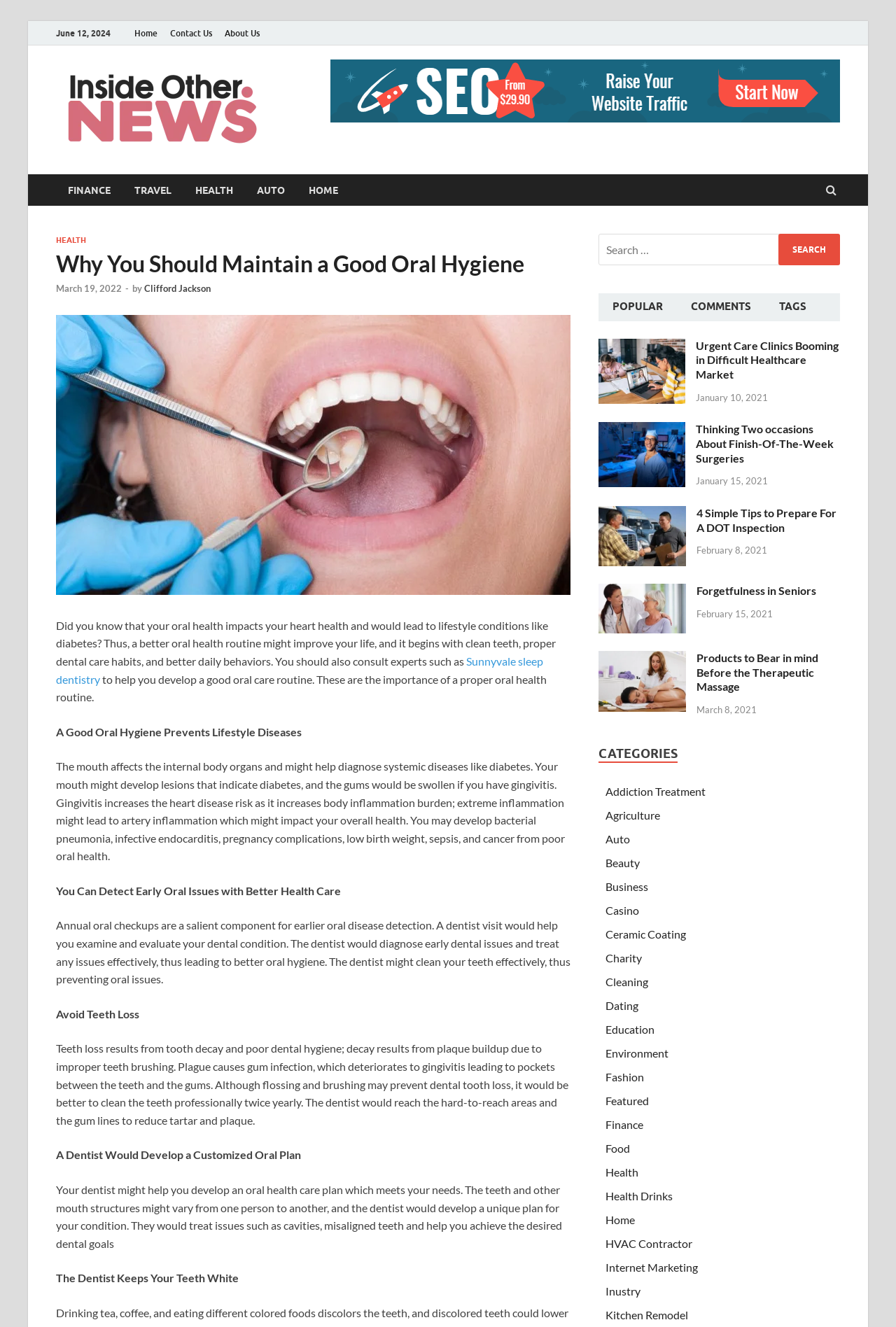Please give the bounding box coordinates of the area that should be clicked to fulfill the following instruction: "Search for something". The coordinates should be in the format of four float numbers from 0 to 1, i.e., [left, top, right, bottom].

[0.668, 0.176, 0.938, 0.2]